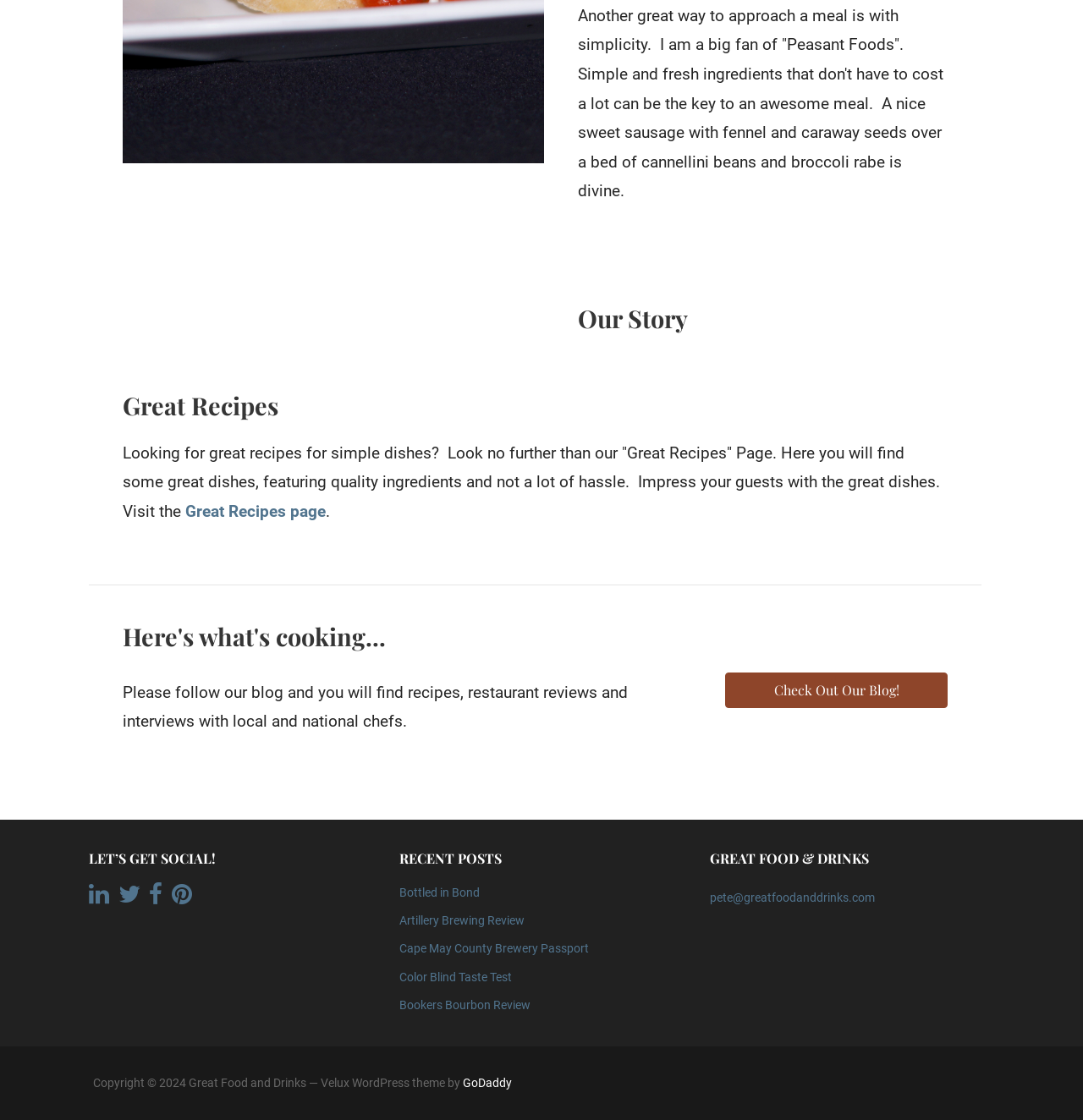Extract the bounding box coordinates of the UI element described: "Bottled in Bond". Provide the coordinates in the format [left, top, right, bottom] with values ranging from 0 to 1.

[0.369, 0.791, 0.443, 0.803]